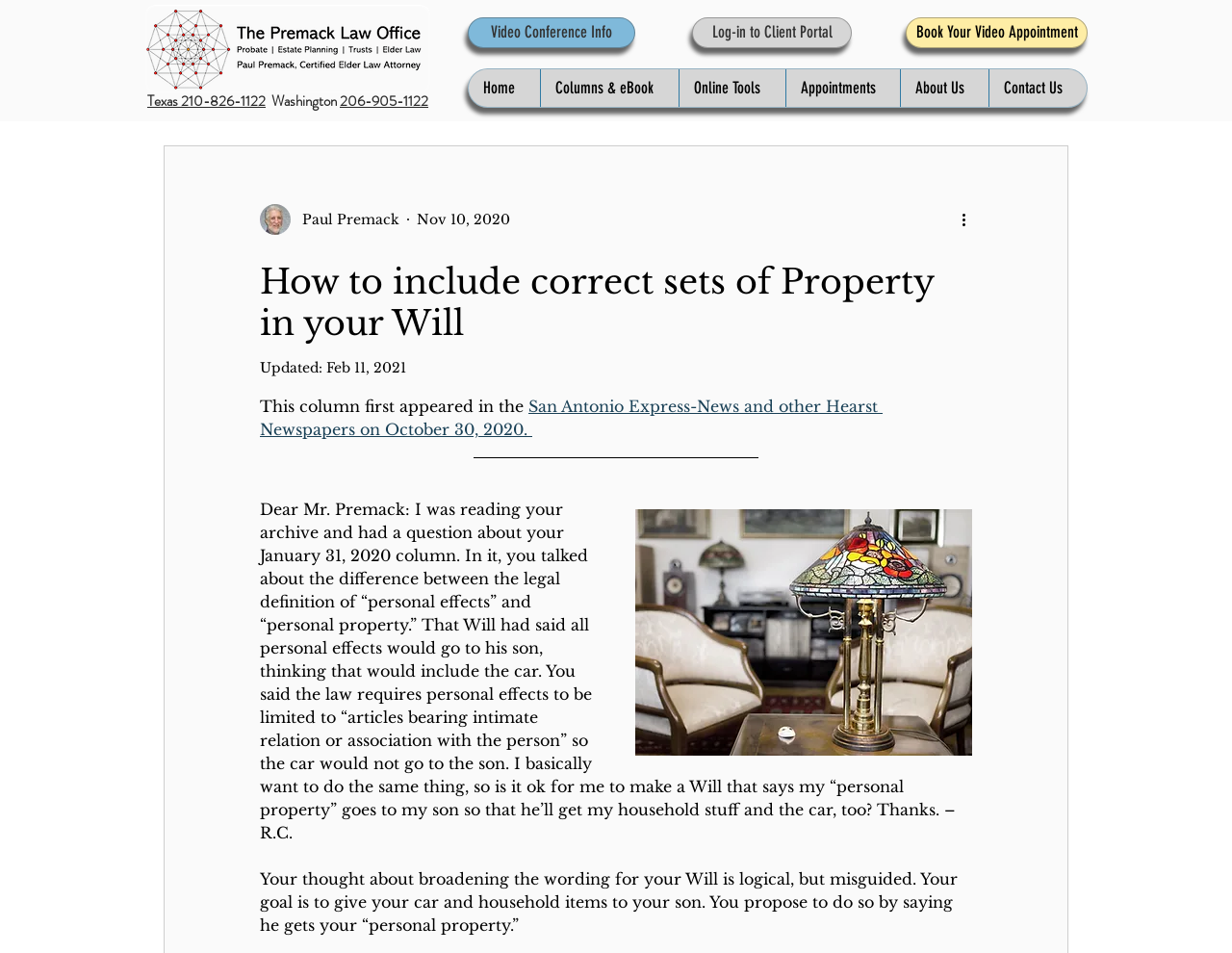Given the description Paul Premack, predict the bounding box coordinates of the UI element. Ensure the coordinates are in the format (top-left x, top-left y, bottom-right x, bottom-right y) and all values are between 0 and 1.

[0.211, 0.214, 0.324, 0.246]